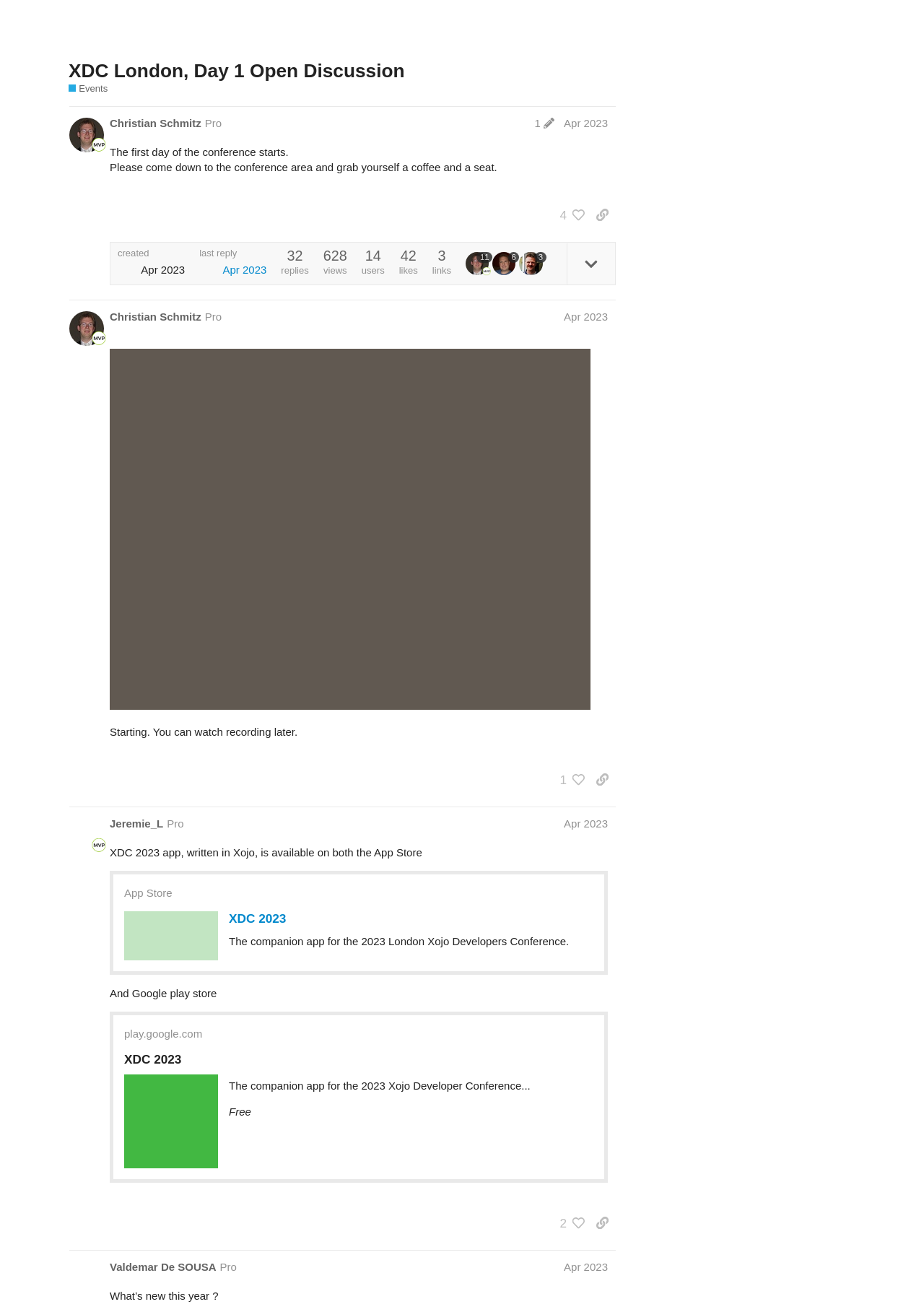Extract the primary heading text from the webpage.

XDC London, Day 1 Open Discussion